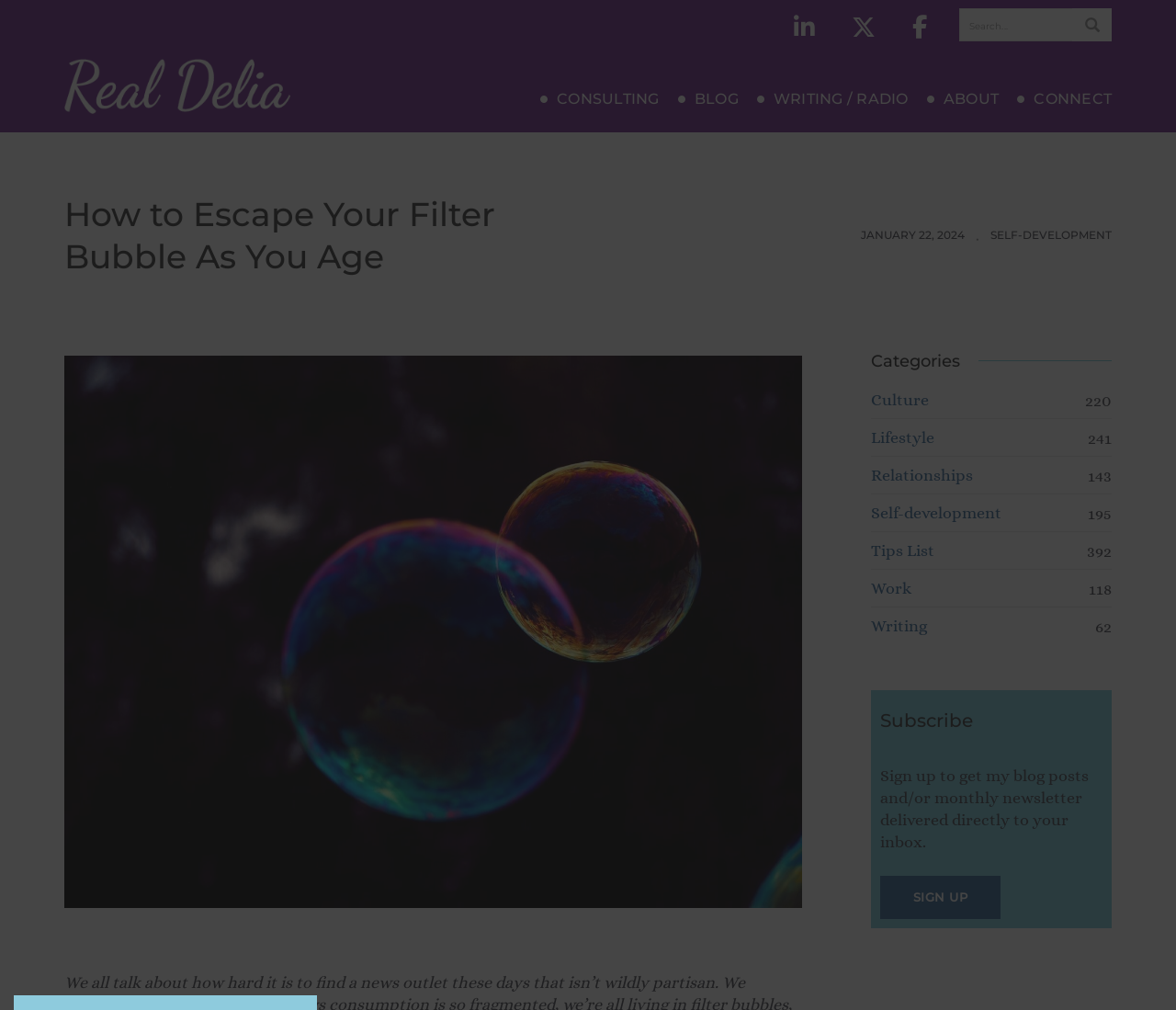Please provide the bounding box coordinates for the element that needs to be clicked to perform the following instruction: "Read the blog". The coordinates should be given as four float numbers between 0 and 1, i.e., [left, top, right, bottom].

[0.576, 0.089, 0.628, 0.109]